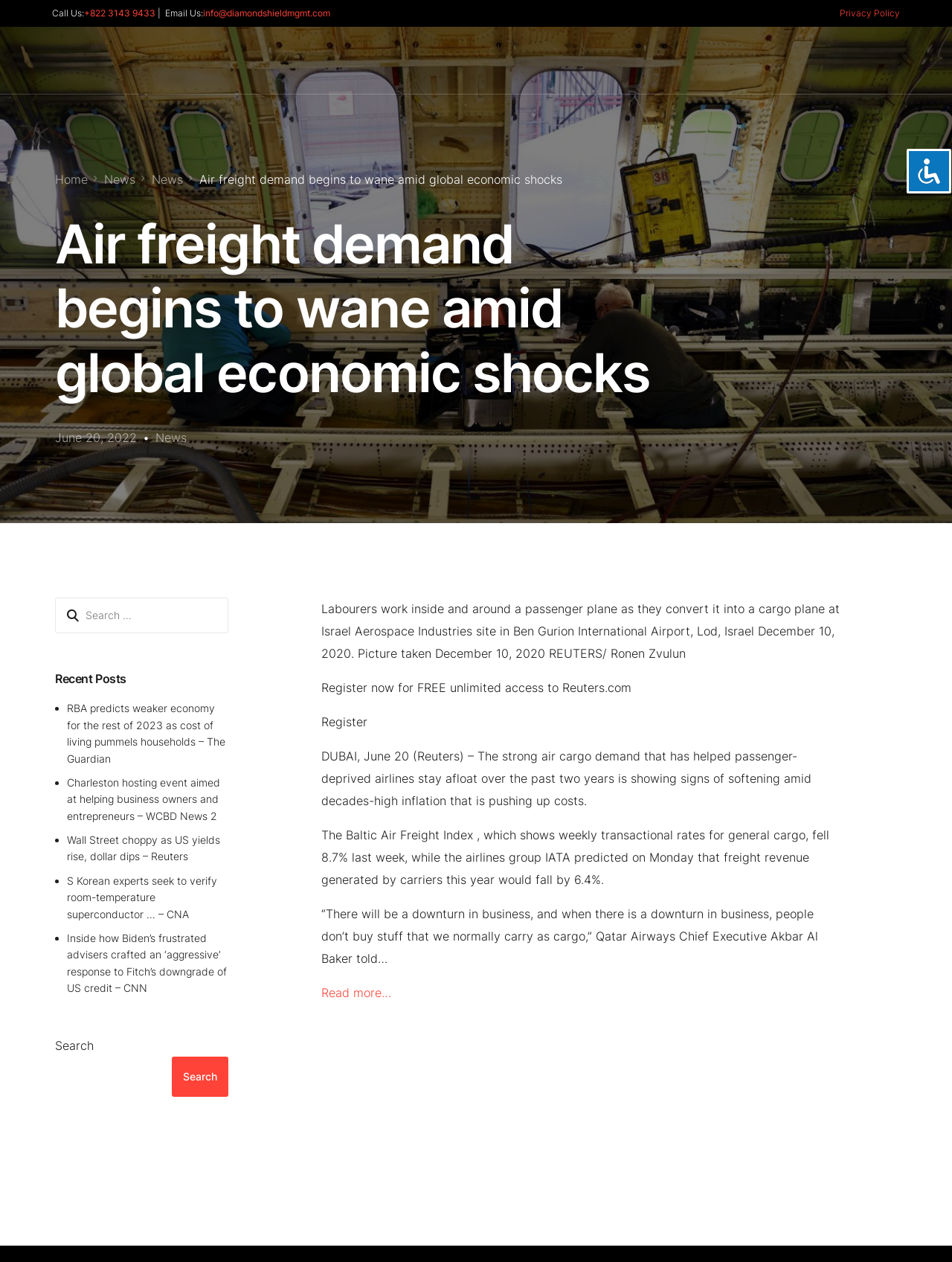Locate the headline of the webpage and generate its content.

Air freight demand begins to wane amid global economic shocks